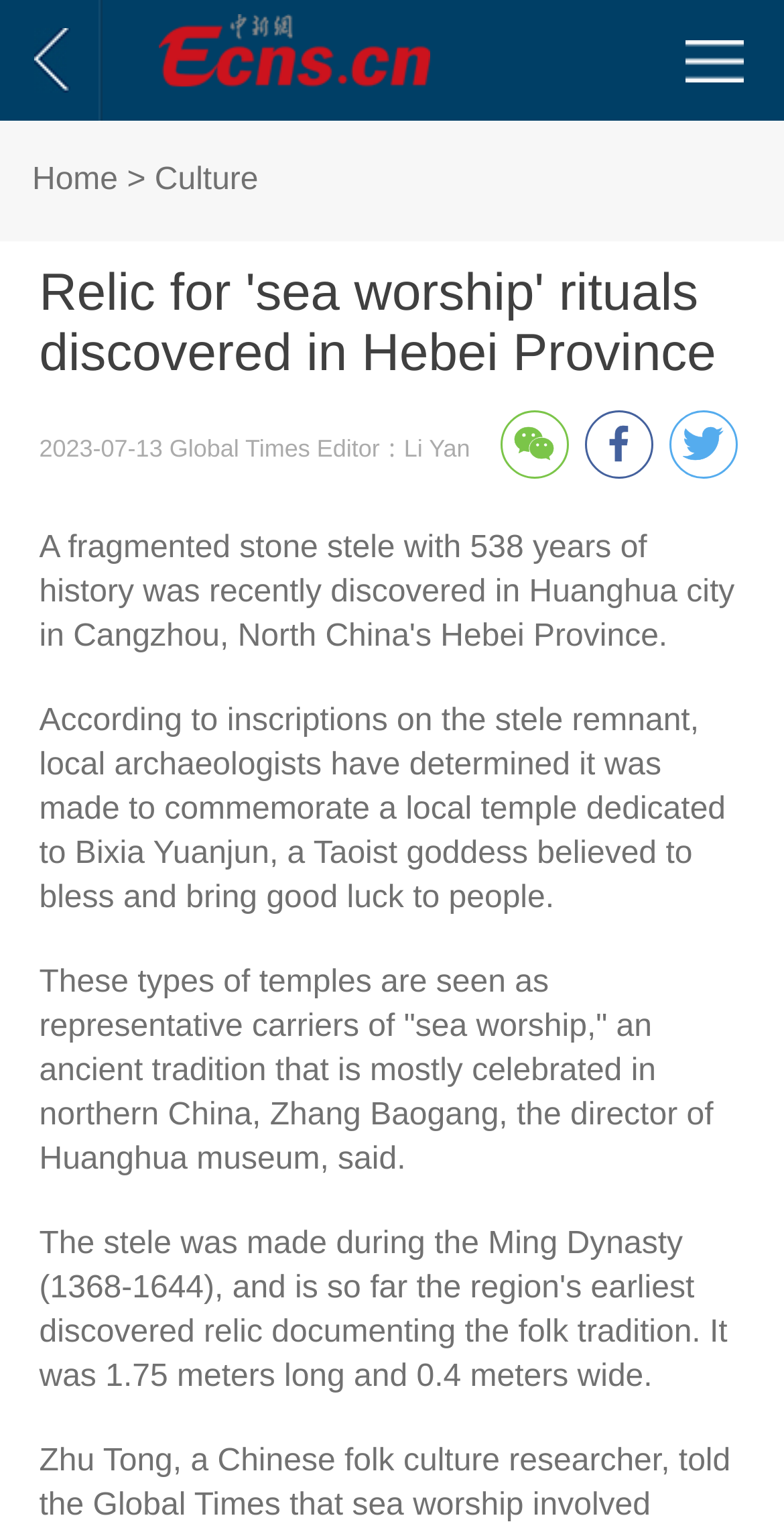Highlight the bounding box of the UI element that corresponds to this description: "微信扫一扫：分享微信里点“发现”，扫一下二维码便可将本文分享至朋友圈。".

[0.637, 0.269, 0.724, 0.314]